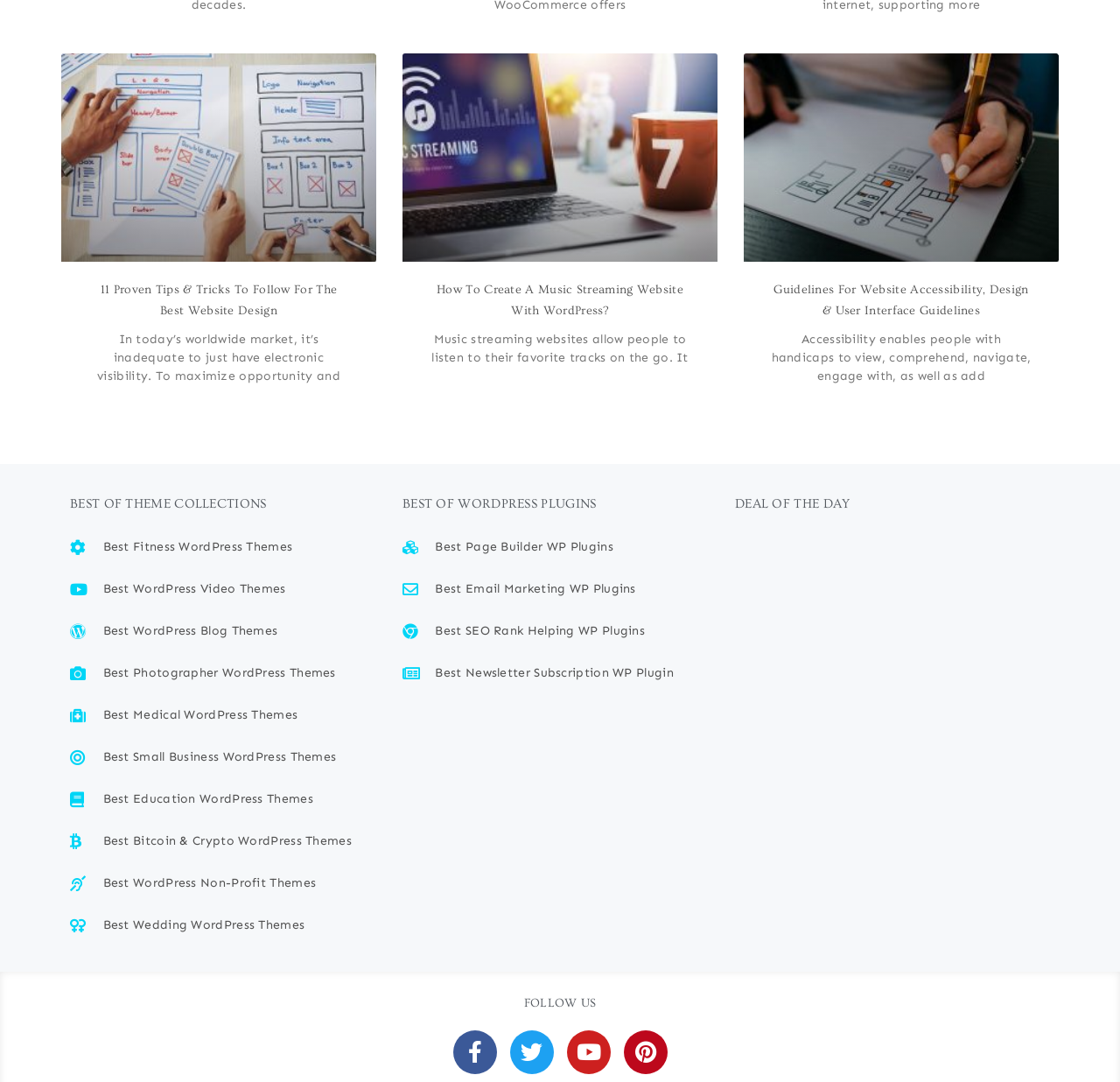Find the bounding box coordinates for the element described here: "Best Newsletter Subscription WP Plugin".

[0.359, 0.608, 0.641, 0.637]